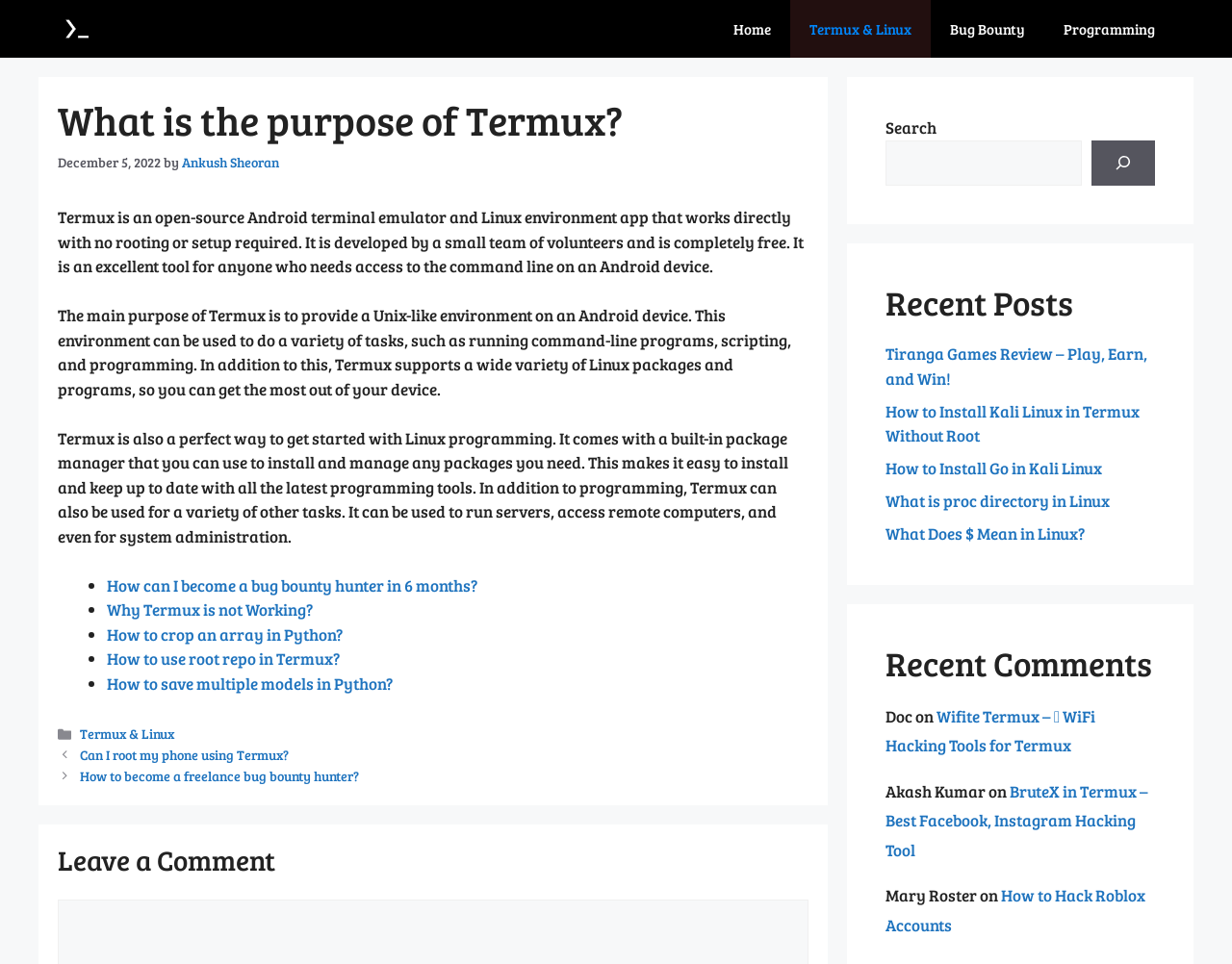Could you please study the image and provide a detailed answer to the question:
What is the name of the author of the post 'Wifite Termux – WiFi Hacking Tools for Termux'?

The webpage lists recent comments, and one of them is from the author 'Doc' who commented on the post 'Wifite Termux – WiFi Hacking Tools for Termux'.